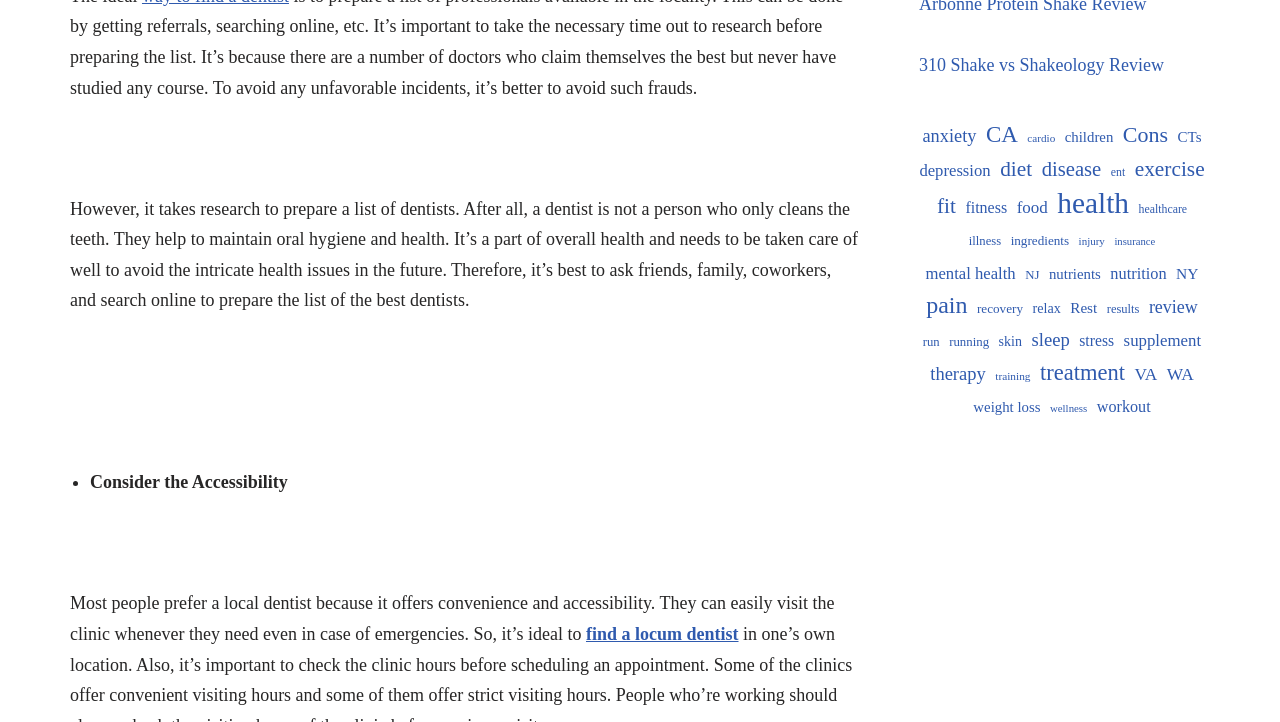Provide the bounding box coordinates for the UI element that is described by this text: "find a locum dentist". The coordinates should be in the form of four float numbers between 0 and 1: [left, top, right, bottom].

[0.458, 0.864, 0.577, 0.892]